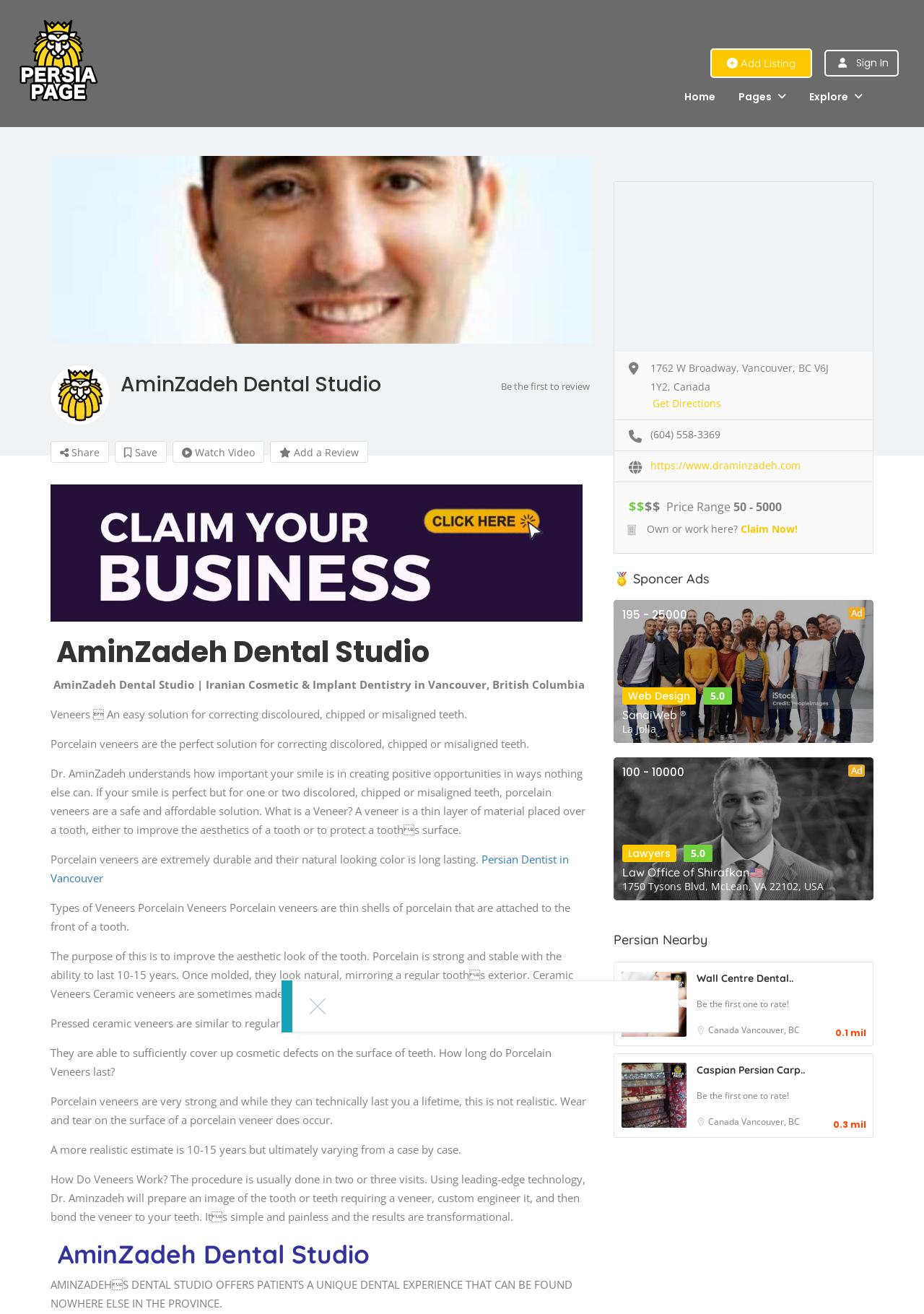Determine the bounding box of the UI element mentioned here: "parent_node: 100 - 10000". The coordinates must be in the format [left, top, right, bottom] with values ranging from 0 to 1.

[0.664, 0.625, 0.945, 0.636]